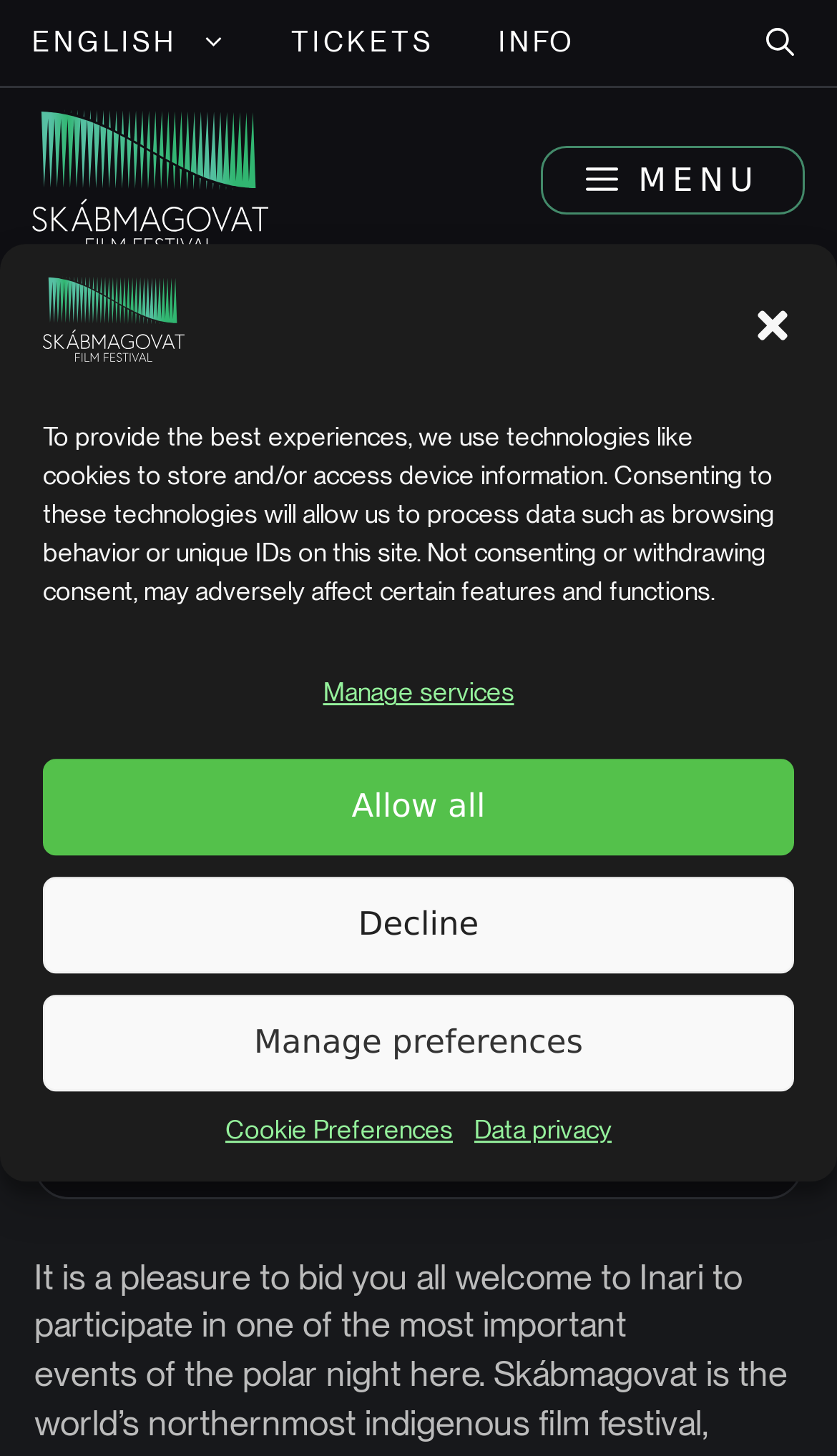Please locate the bounding box coordinates for the element that should be clicked to achieve the following instruction: "Go to TICKETS page". Ensure the coordinates are given as four float numbers between 0 and 1, i.e., [left, top, right, bottom].

[0.309, 0.007, 0.557, 0.052]